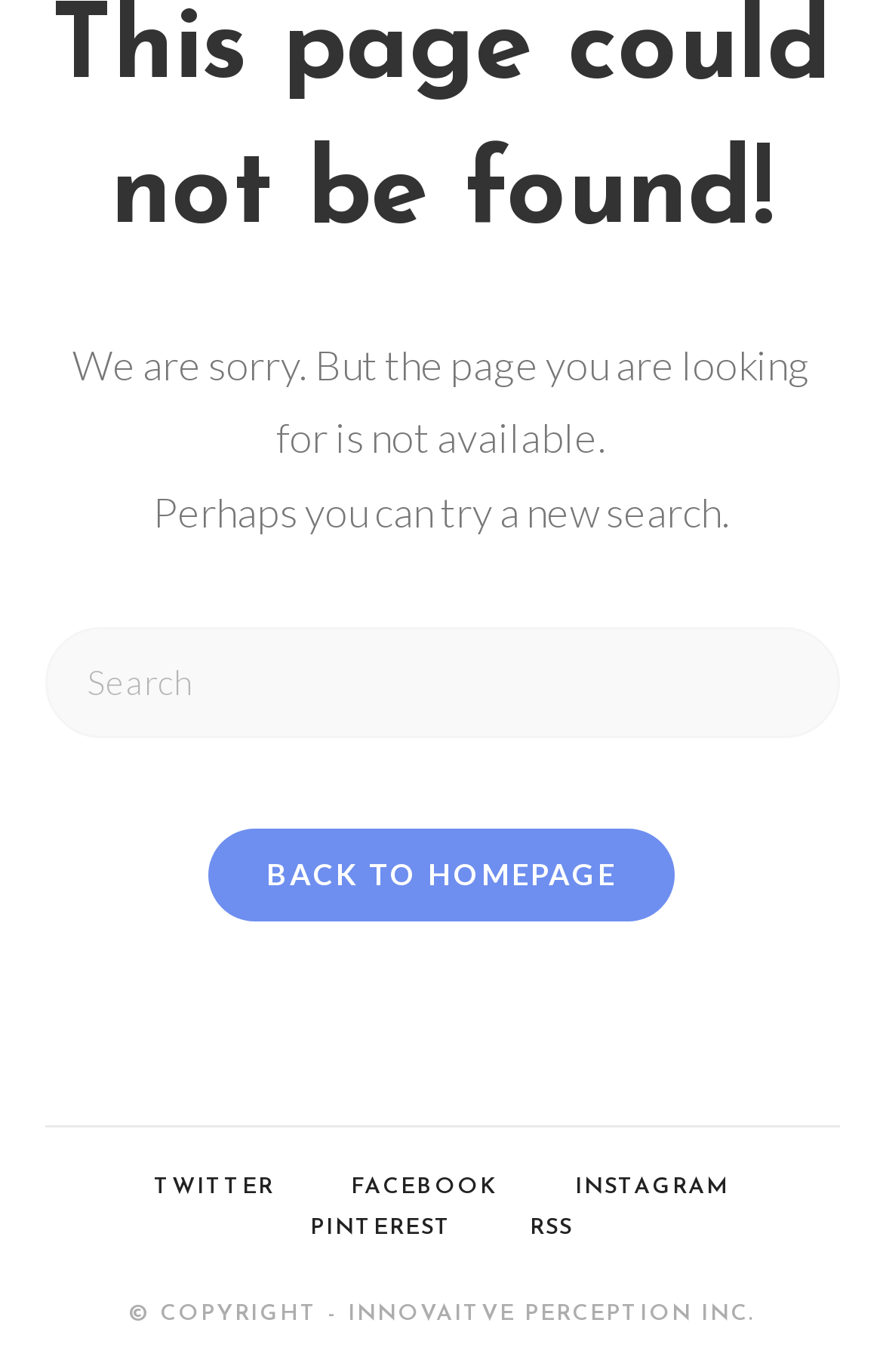Using the provided description: "aria-label="Insert search query" name="s" placeholder="Search"", find the bounding box coordinates of the corresponding UI element. The output should be four float numbers between 0 and 1, in the format [left, top, right, bottom].

[0.05, 0.457, 0.95, 0.538]